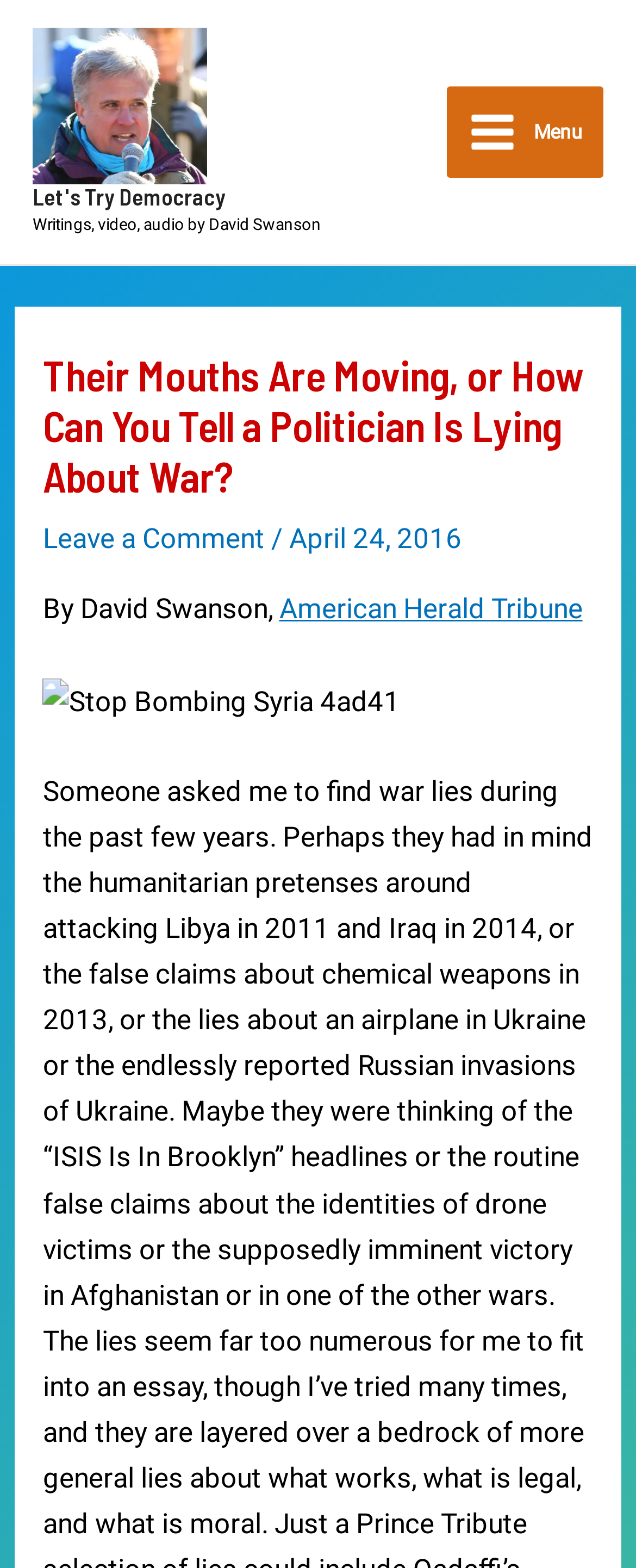Using the details in the image, give a detailed response to the question below:
What is the date of the article?

I found the date of the article by looking at the text 'April 24, 2016' which is located below the main heading and above the author's name.